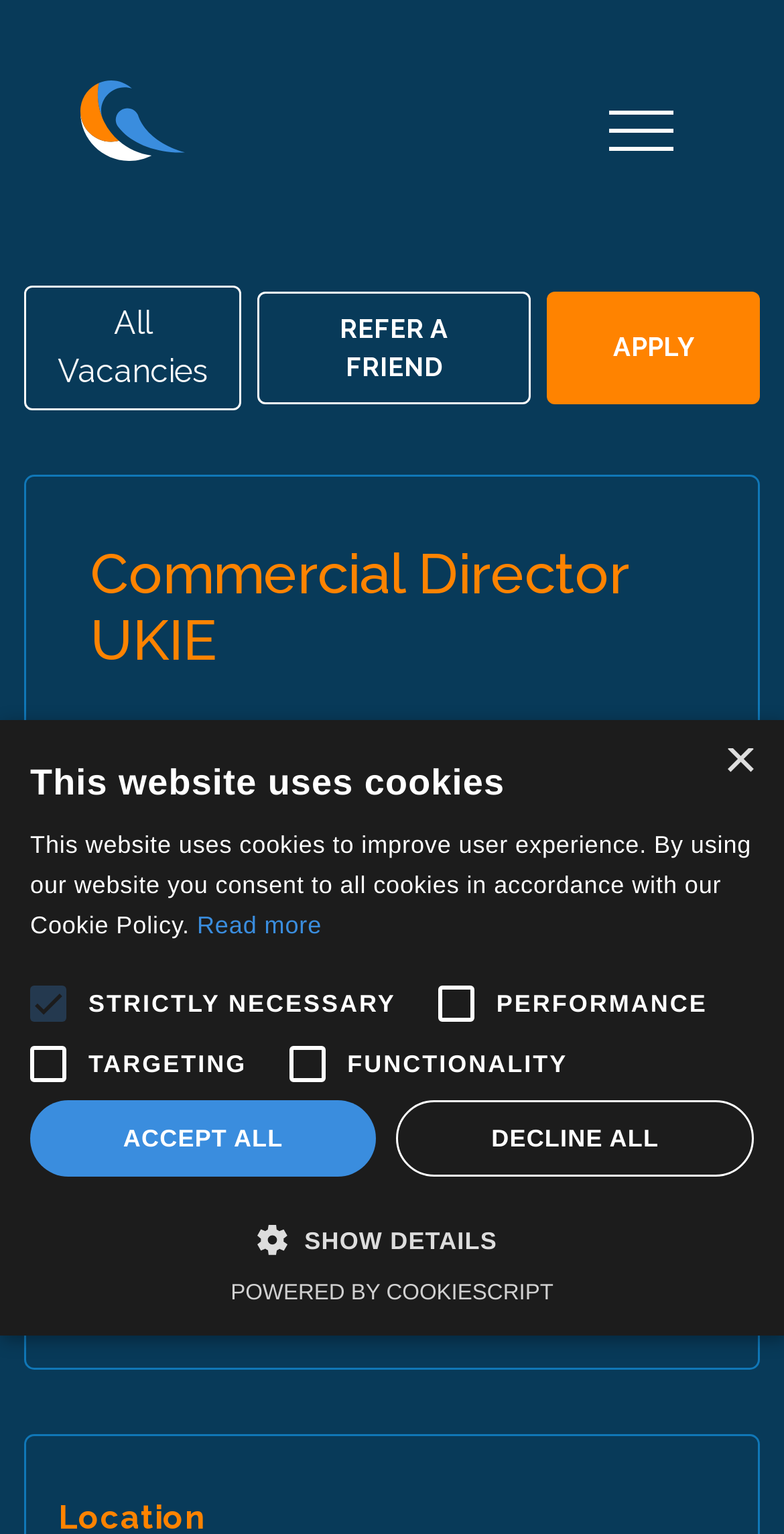Please find the bounding box coordinates for the clickable element needed to perform this instruction: "Apply".

[0.697, 0.19, 0.969, 0.264]